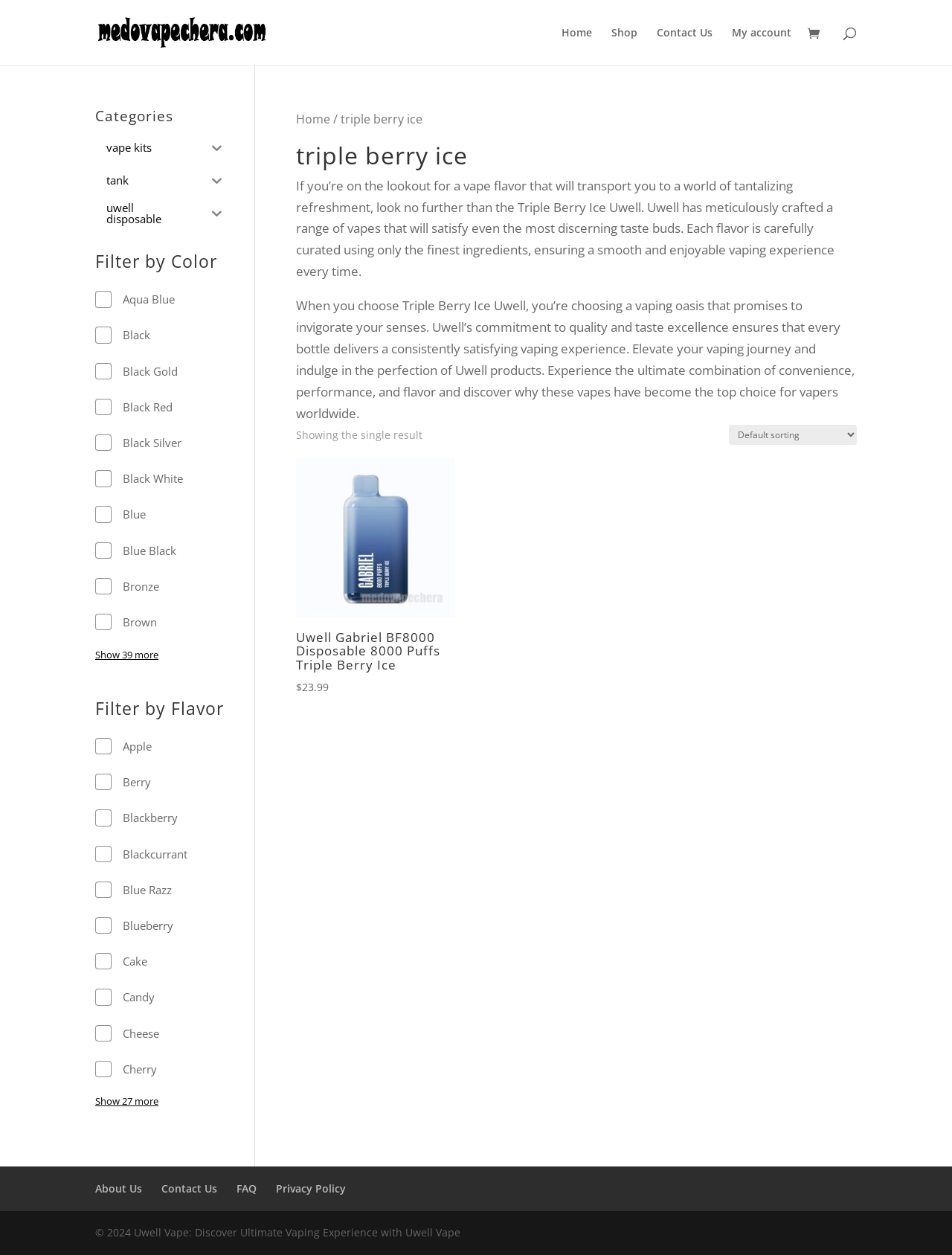Identify the bounding box coordinates for the UI element described as follows: "Show 27 more". Ensure the coordinates are four float numbers between 0 and 1, formatted as [left, top, right, bottom].

[0.1, 0.872, 0.166, 0.883]